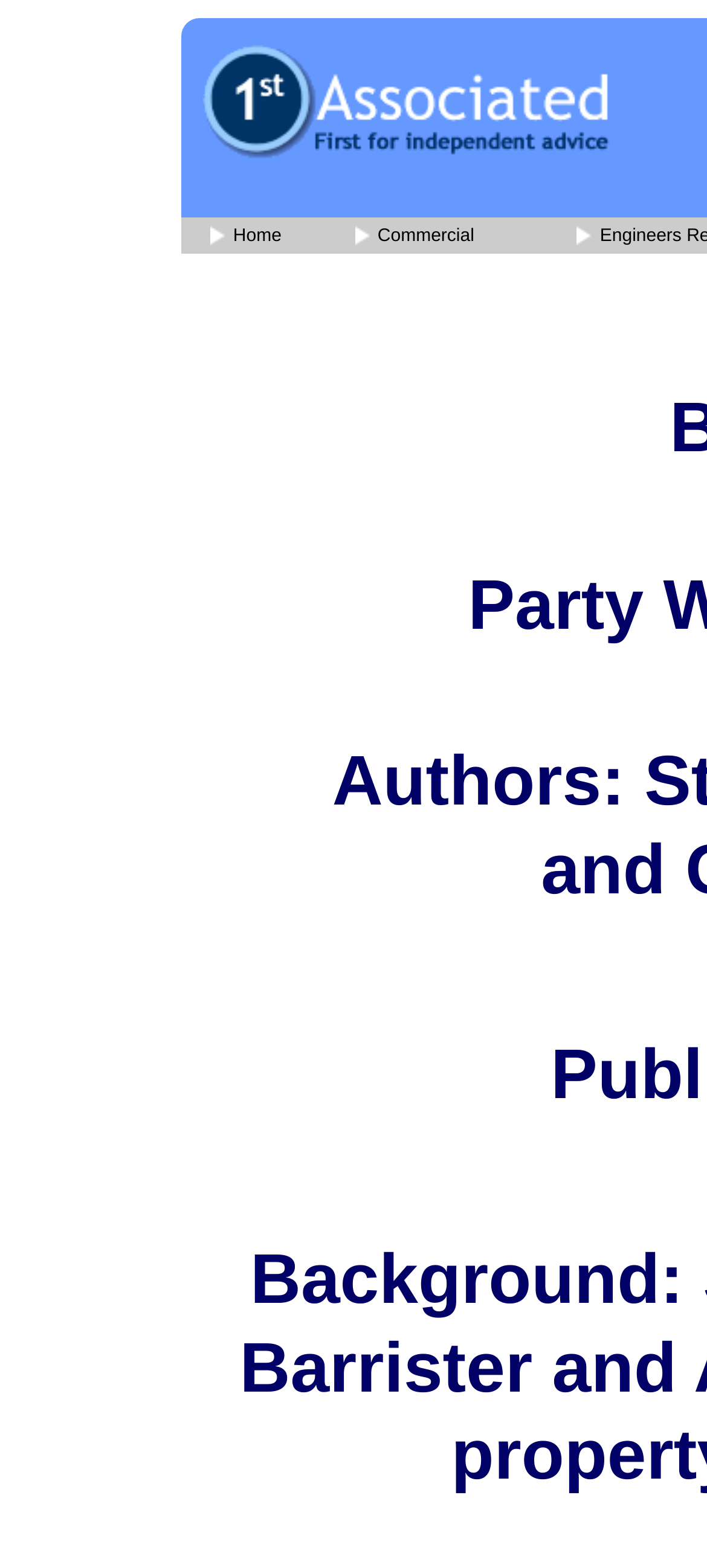Predict the bounding box of the UI element based on the description: "alt="home"". The coordinates should be four float numbers between 0 and 1, formatted as [left, top, right, bottom].

[0.282, 0.097, 0.89, 0.113]